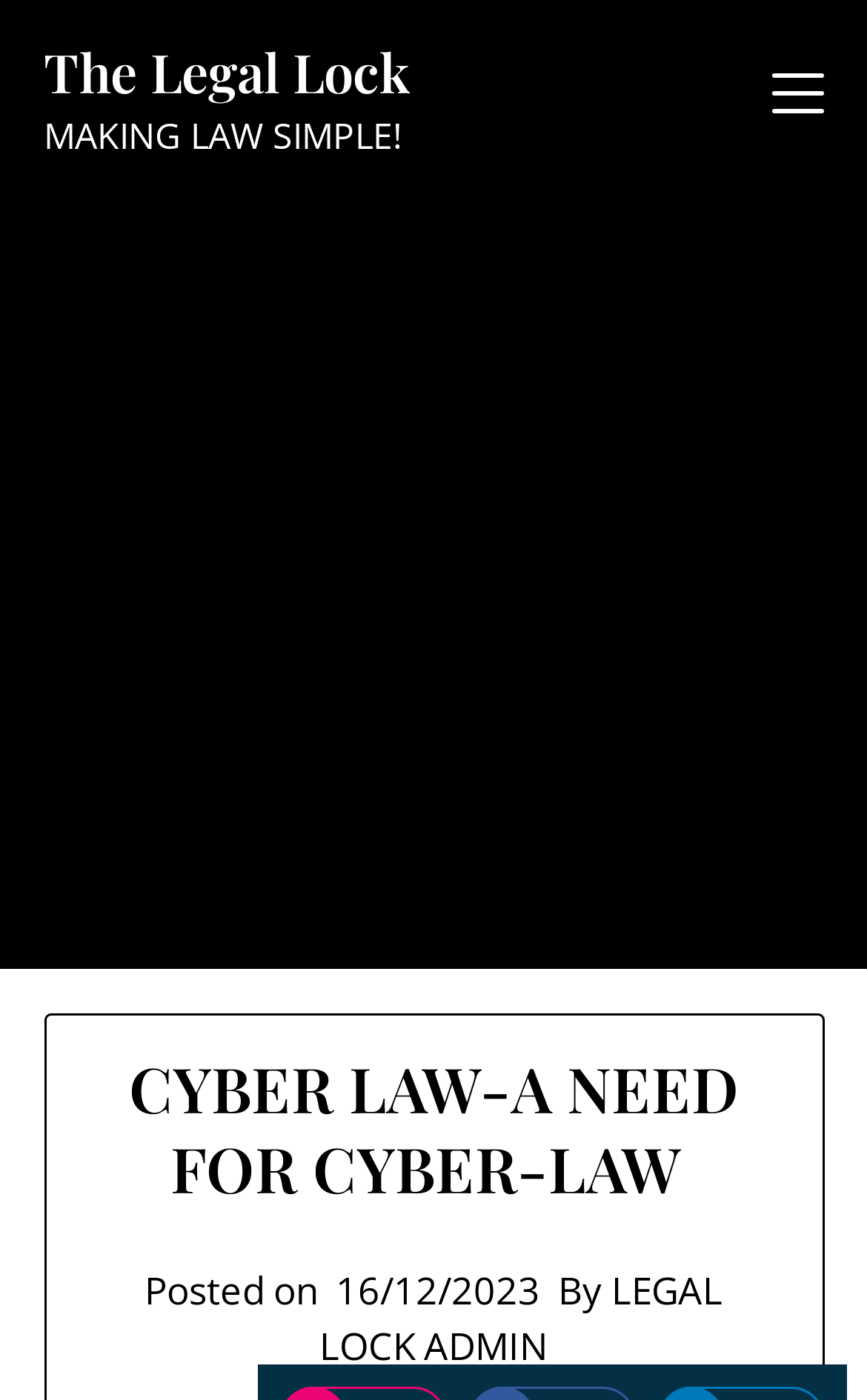Using the provided element description, identify the bounding box coordinates as (top-left x, top-left y, bottom-right x, bottom-right y). Ensure all values are between 0 and 1. Description: The Legal Lock

[0.05, 0.028, 0.473, 0.077]